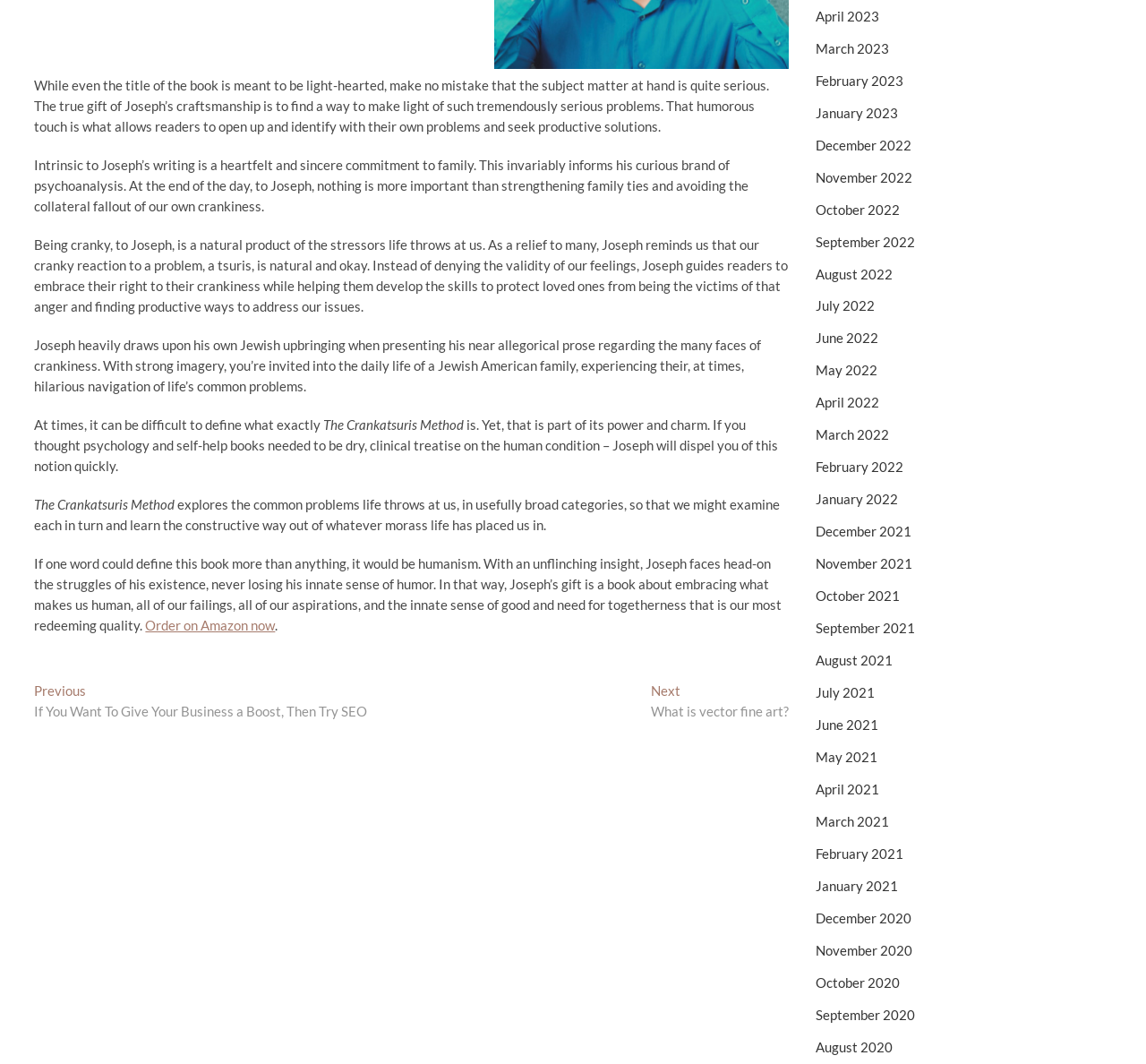Please identify the bounding box coordinates of the element that needs to be clicked to perform the following instruction: "Go to previous post".

[0.03, 0.641, 0.321, 0.678]